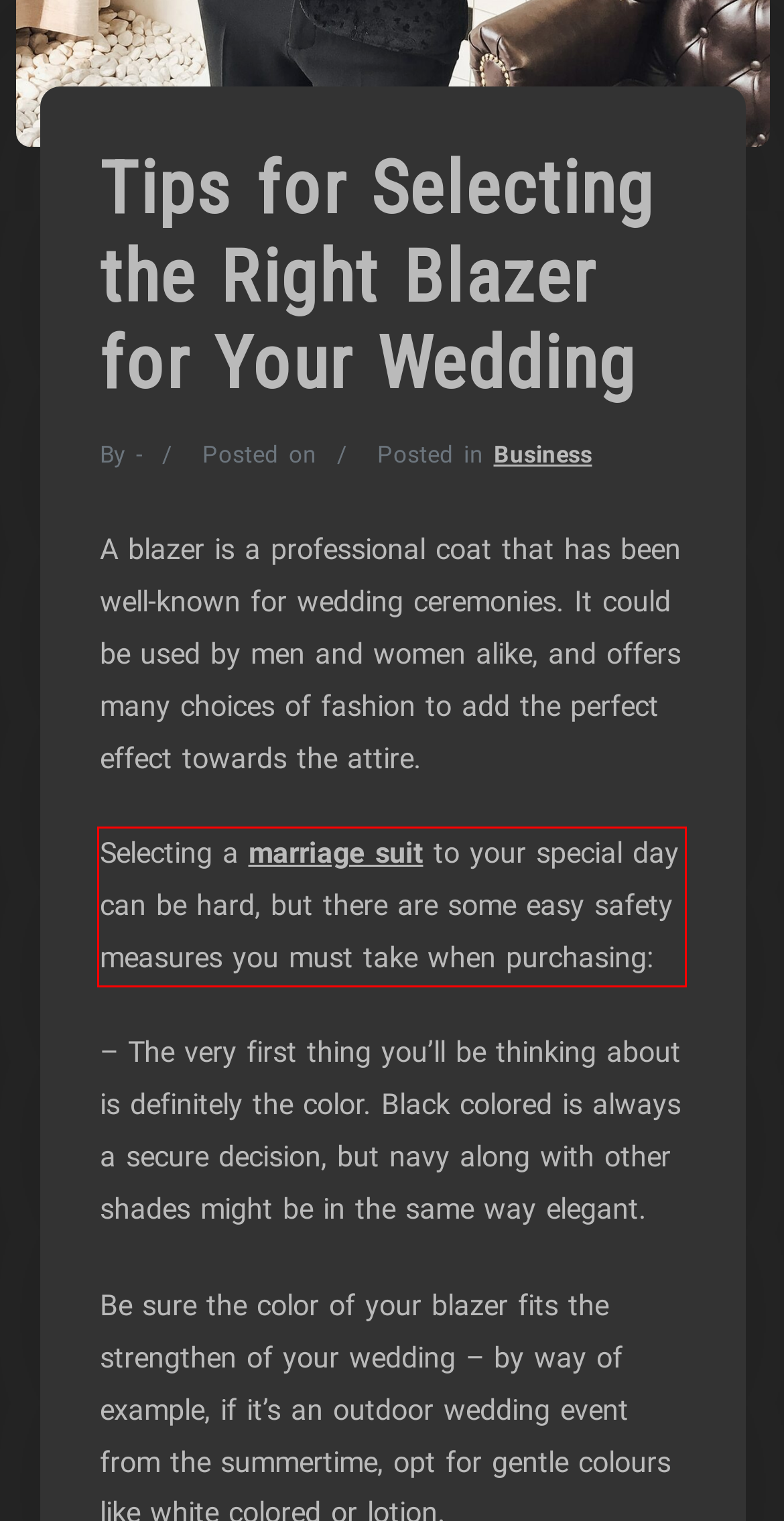You have a screenshot of a webpage with a UI element highlighted by a red bounding box. Use OCR to obtain the text within this highlighted area.

Selecting a marriage suit to your special day can be hard, but there are some easy safety measures you must take when purchasing: